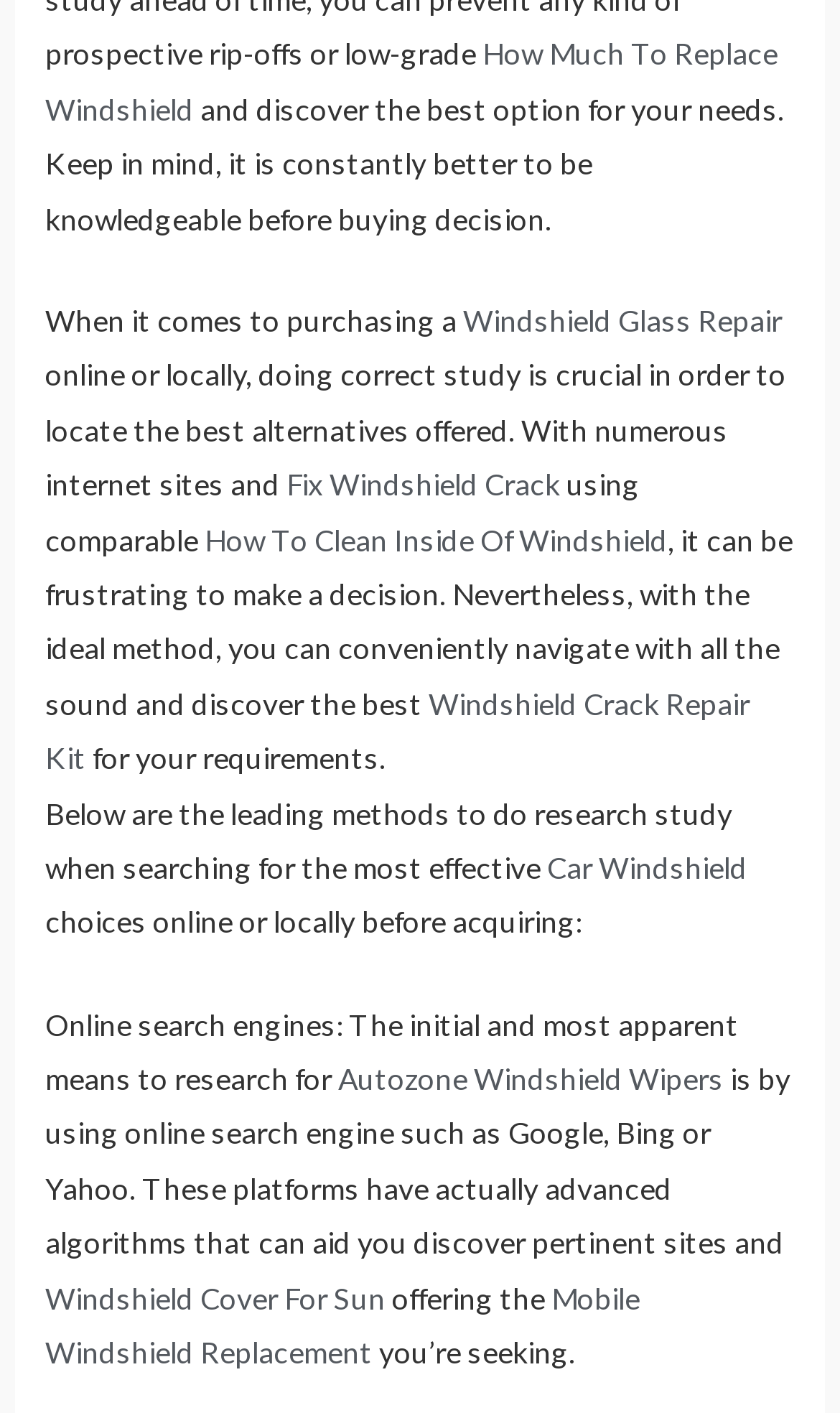Answer this question using a single word or a brief phrase:
How many links are there on this webpage?

9